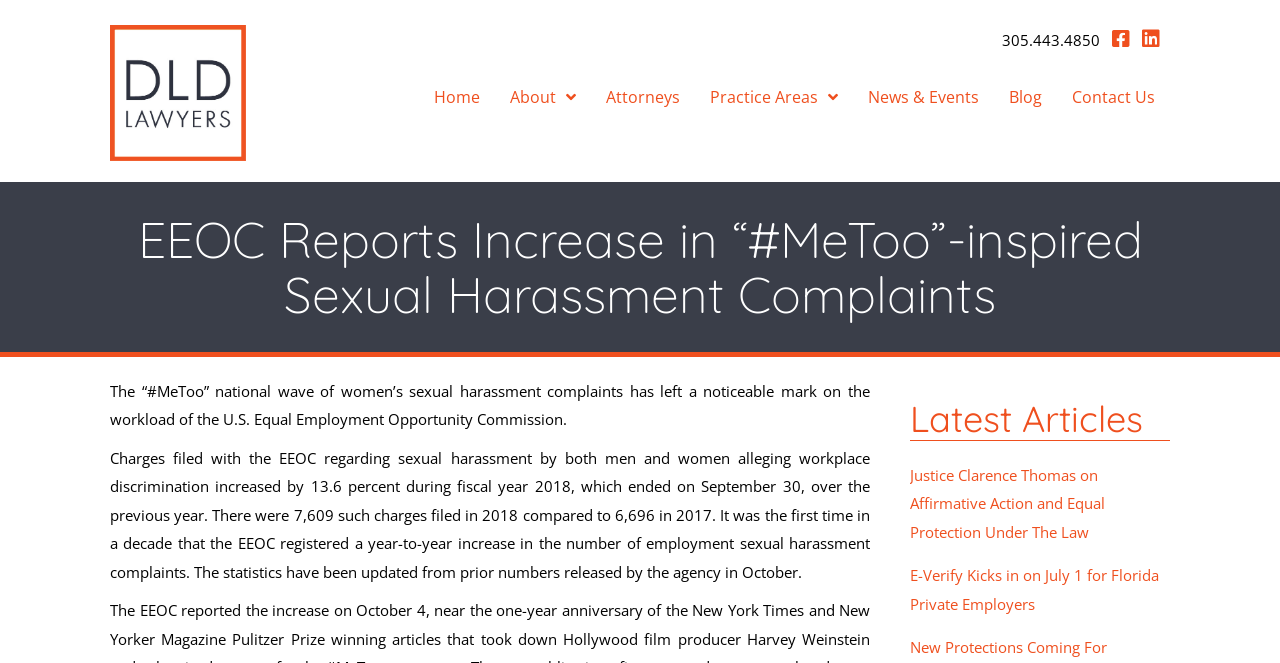Could you please study the image and provide a detailed answer to the question:
What is the percentage increase in sexual harassment complaints filed with the EEOC?

I found the percentage increase by reading the StaticText element that mentions 'Charges filed with the EEOC regarding sexual harassment... increased by 13.6 percent during fiscal year 2018'.